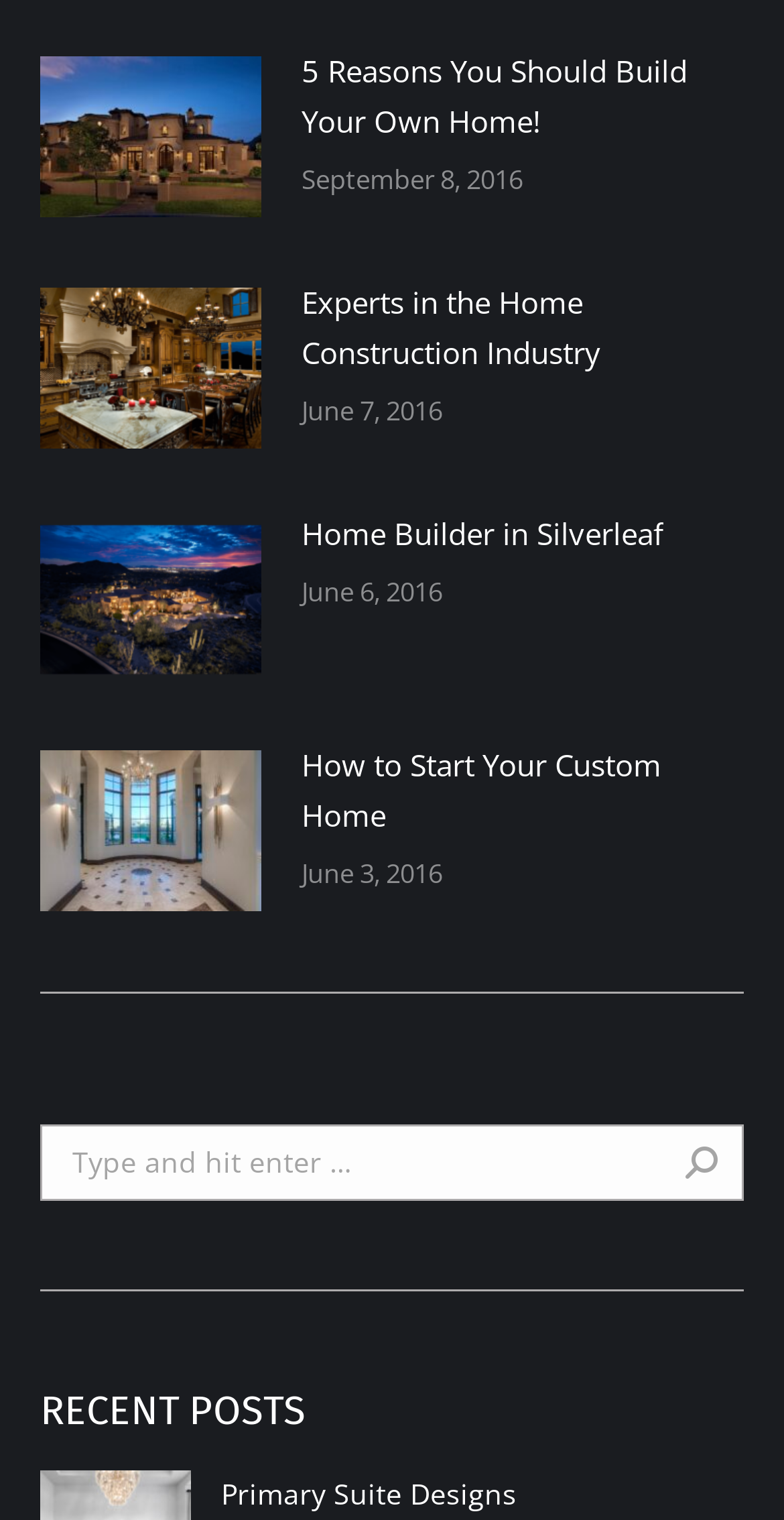Bounding box coordinates are given in the format (top-left x, top-left y, bottom-right x, bottom-right y). All values should be floating point numbers between 0 and 1. Provide the bounding box coordinate for the UI element described as: aria-label="Post image"

[0.051, 0.189, 0.333, 0.294]